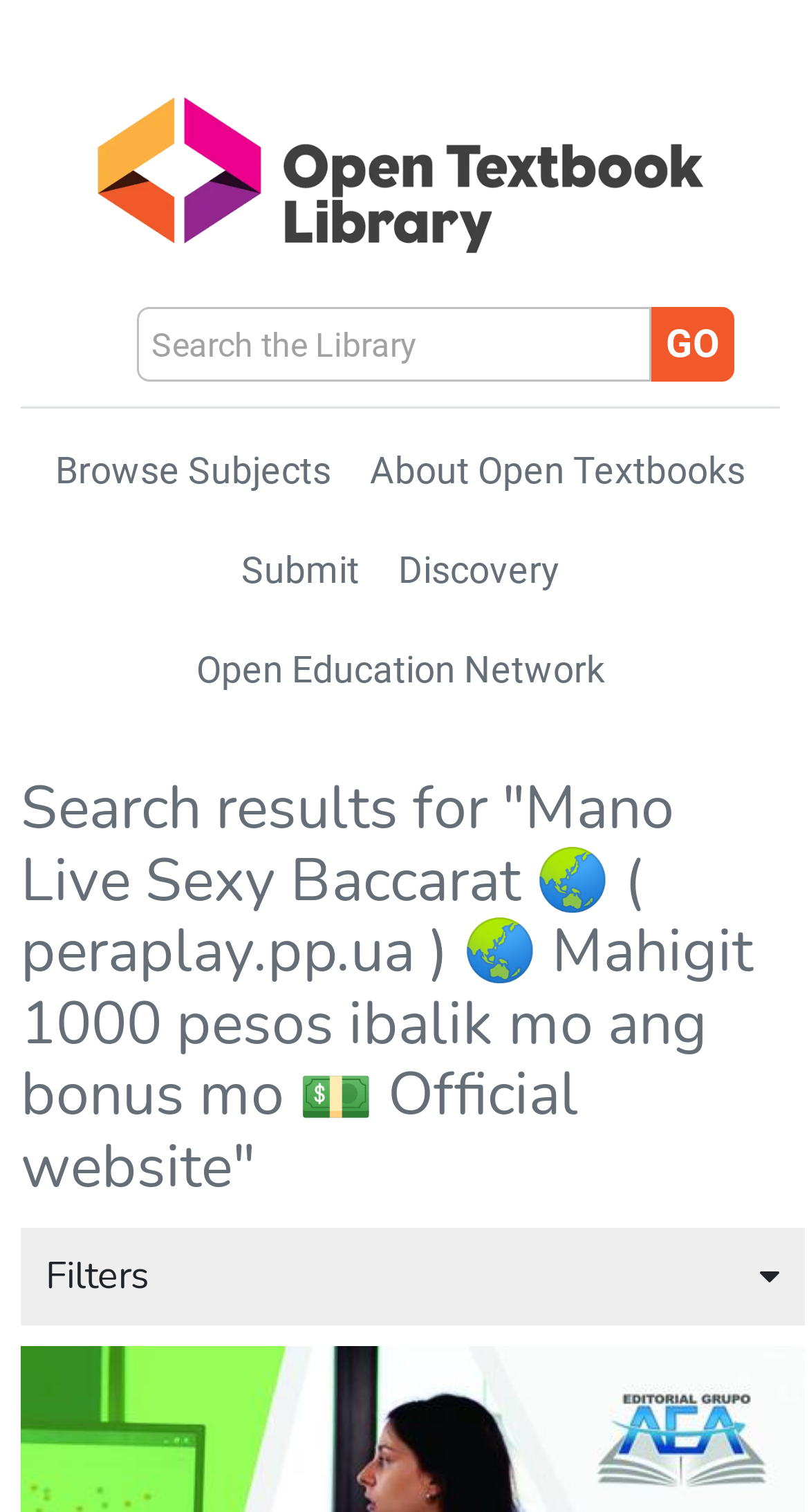Locate the bounding box coordinates of the UI element described by: "About Open Textbooks". The bounding box coordinates should consist of four float numbers between 0 and 1, i.e., [left, top, right, bottom].

[0.457, 0.298, 0.921, 0.325]